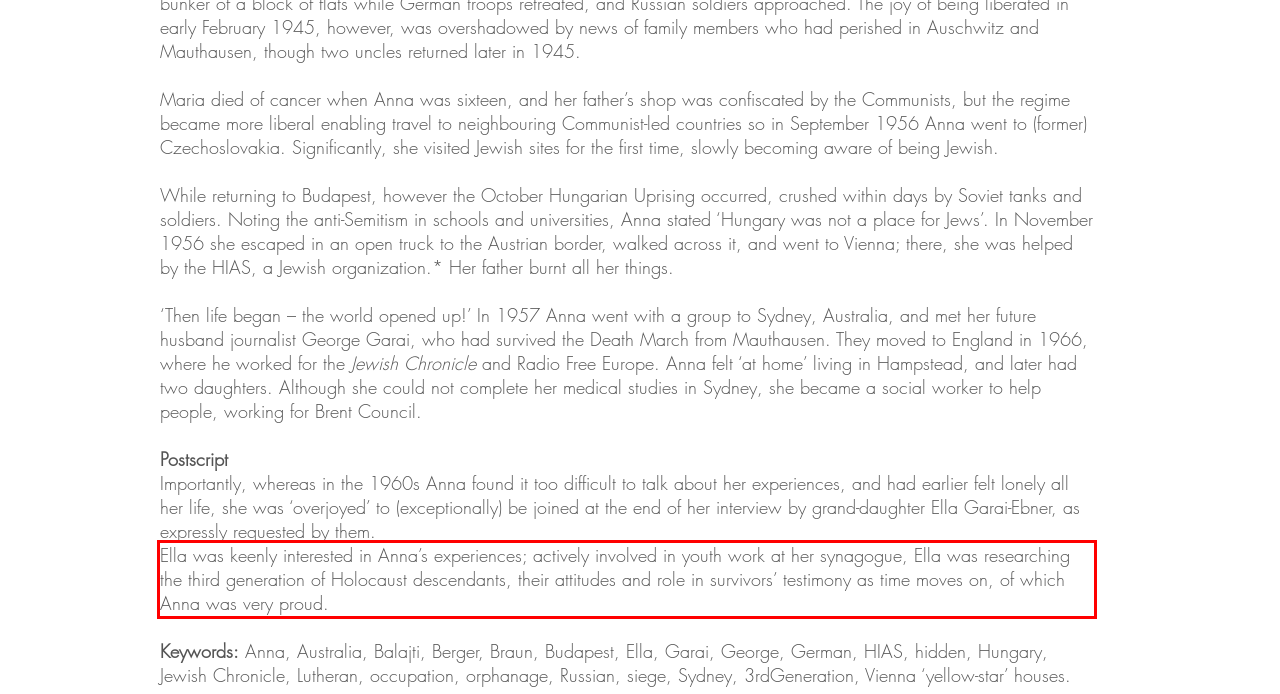Observe the screenshot of the webpage, locate the red bounding box, and extract the text content within it.

Ella was keenly interested in Anna’s experiences; actively involved in youth work at her synagogue, Ella was researching the third generation of Holocaust descendants, their attitudes and role in survivors’ testimony as time moves on, of which Anna was very proud.